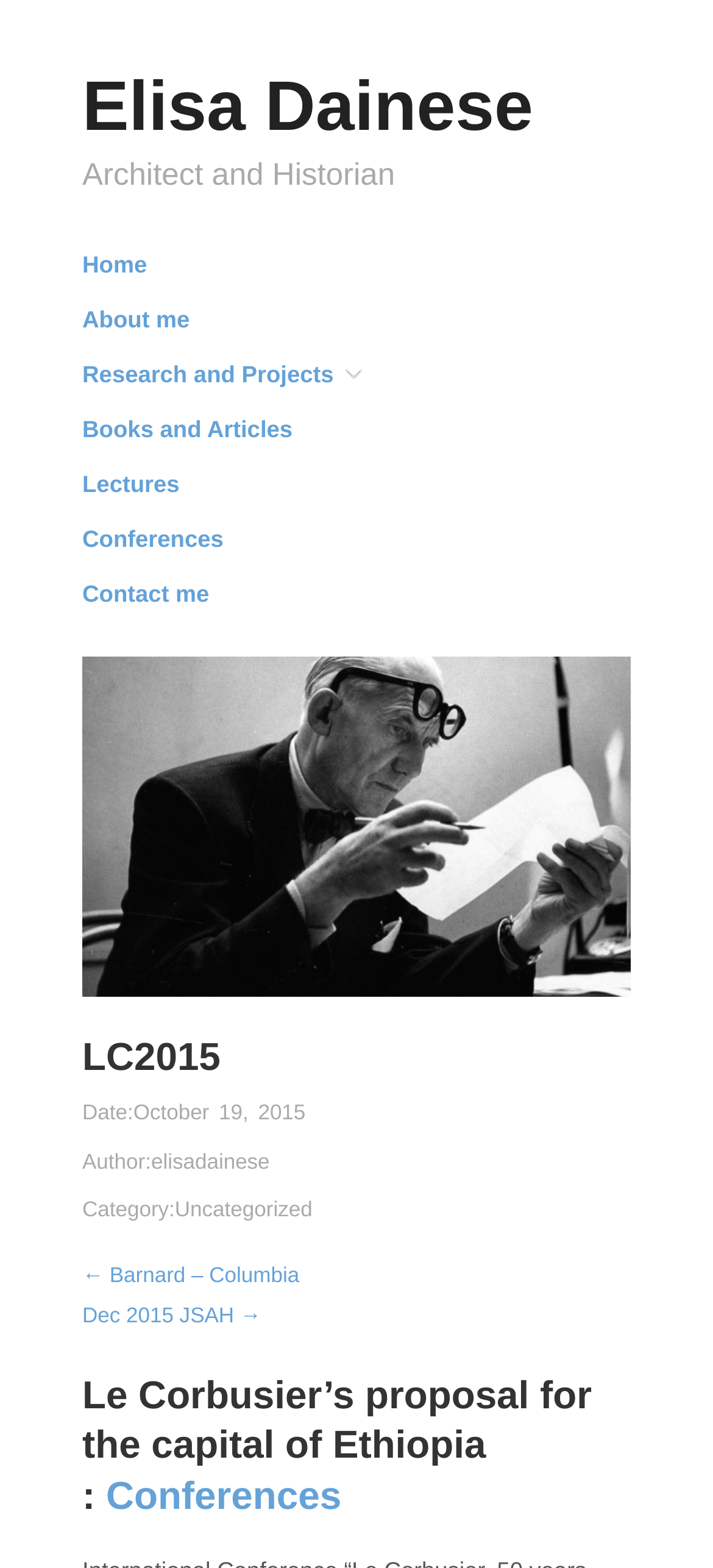Please identify the bounding box coordinates of the element's region that should be clicked to execute the following instruction: "view previous post". The bounding box coordinates must be four float numbers between 0 and 1, i.e., [left, top, right, bottom].

[0.115, 0.806, 0.42, 0.822]